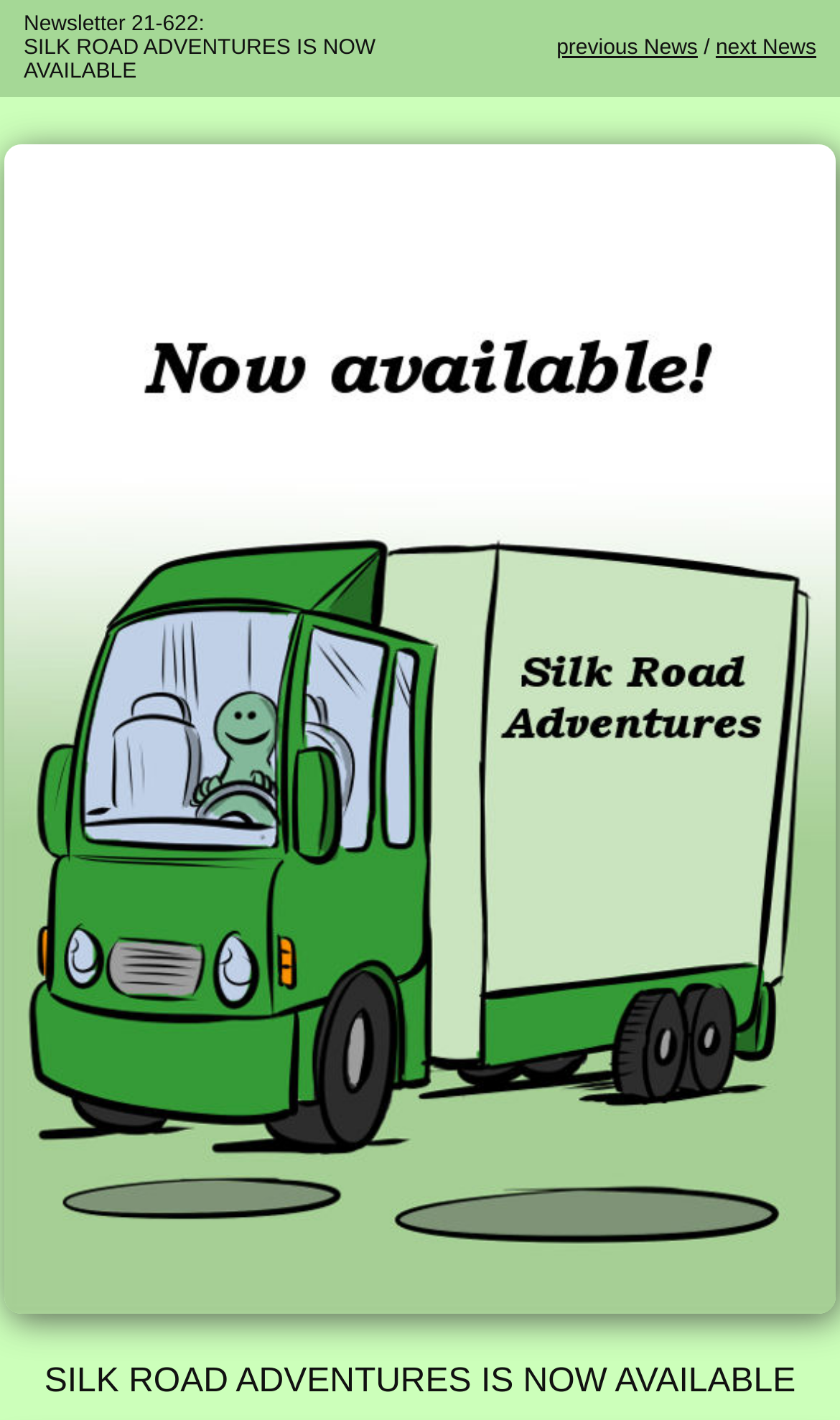Explain in detail what you observe on this webpage.

The webpage is a newsletter from Spiel direkt eG, with a title "Newsletter 21-622: SILK ROAD ADVENTURES IS NOW AVAILABLE" at the top. Below the title, there are two links, "previous News" and "next News", positioned side by side, with "previous News" on the left and "next News" on the right.

The main content of the newsletter is a large section that takes up most of the page, with a title "SILK ROAD ADVENTURES IS NOW AVAILABLE" in bold font. This title is repeated as a link at the bottom of the section. Above the link, there is a large image that spans the entire width of the section, with the same title "SILK ROAD ADVENTURES IS NOW AVAILABLE" as its alt text.

There are no other UI elements or text on the page besides the title, links, and image. The overall layout is simple and focused on promoting the Silk Road Adventure from Studium Mundi.